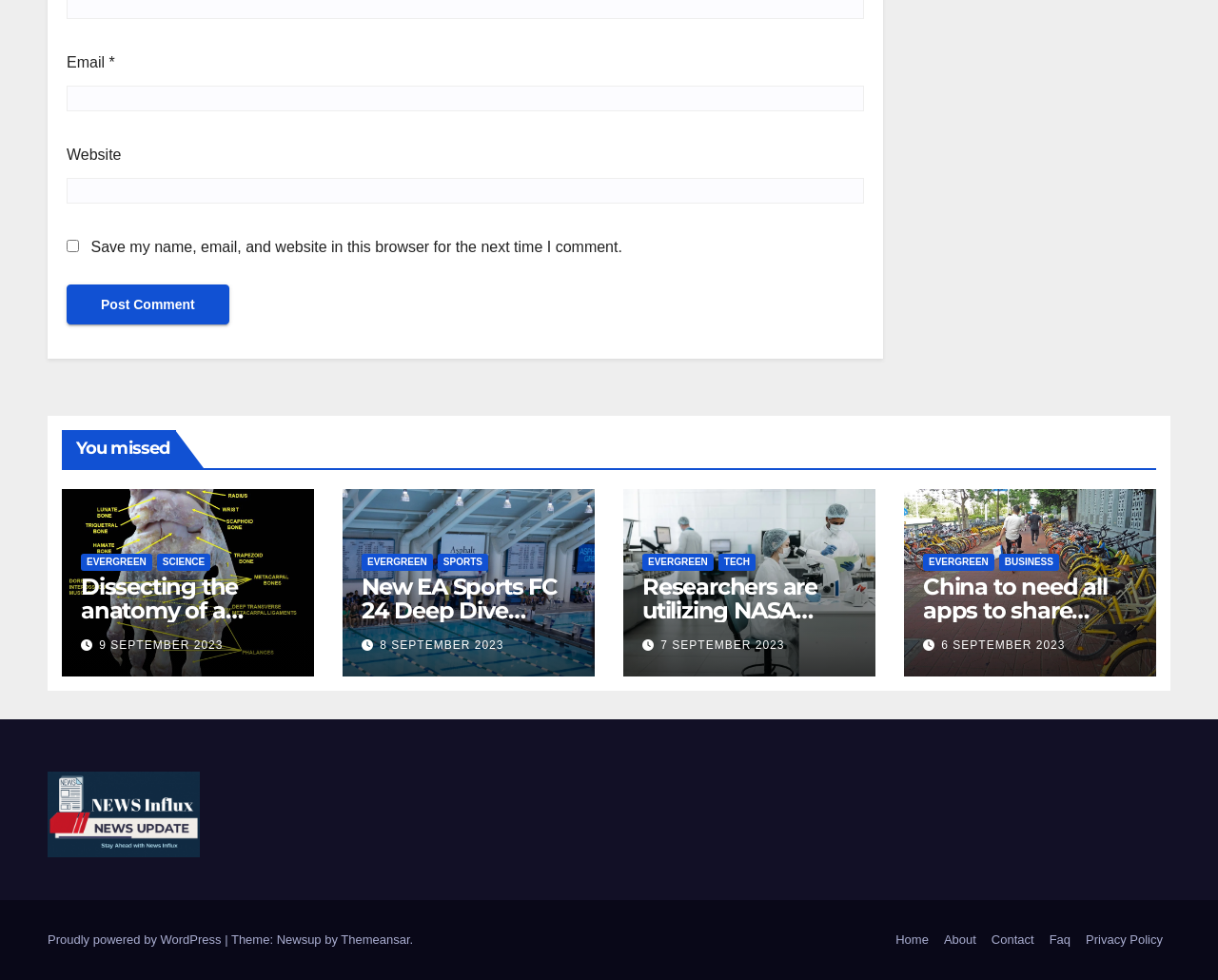Indicate the bounding box coordinates of the element that must be clicked to execute the instruction: "Enter email address". The coordinates should be given as four float numbers between 0 and 1, i.e., [left, top, right, bottom].

[0.055, 0.087, 0.709, 0.113]